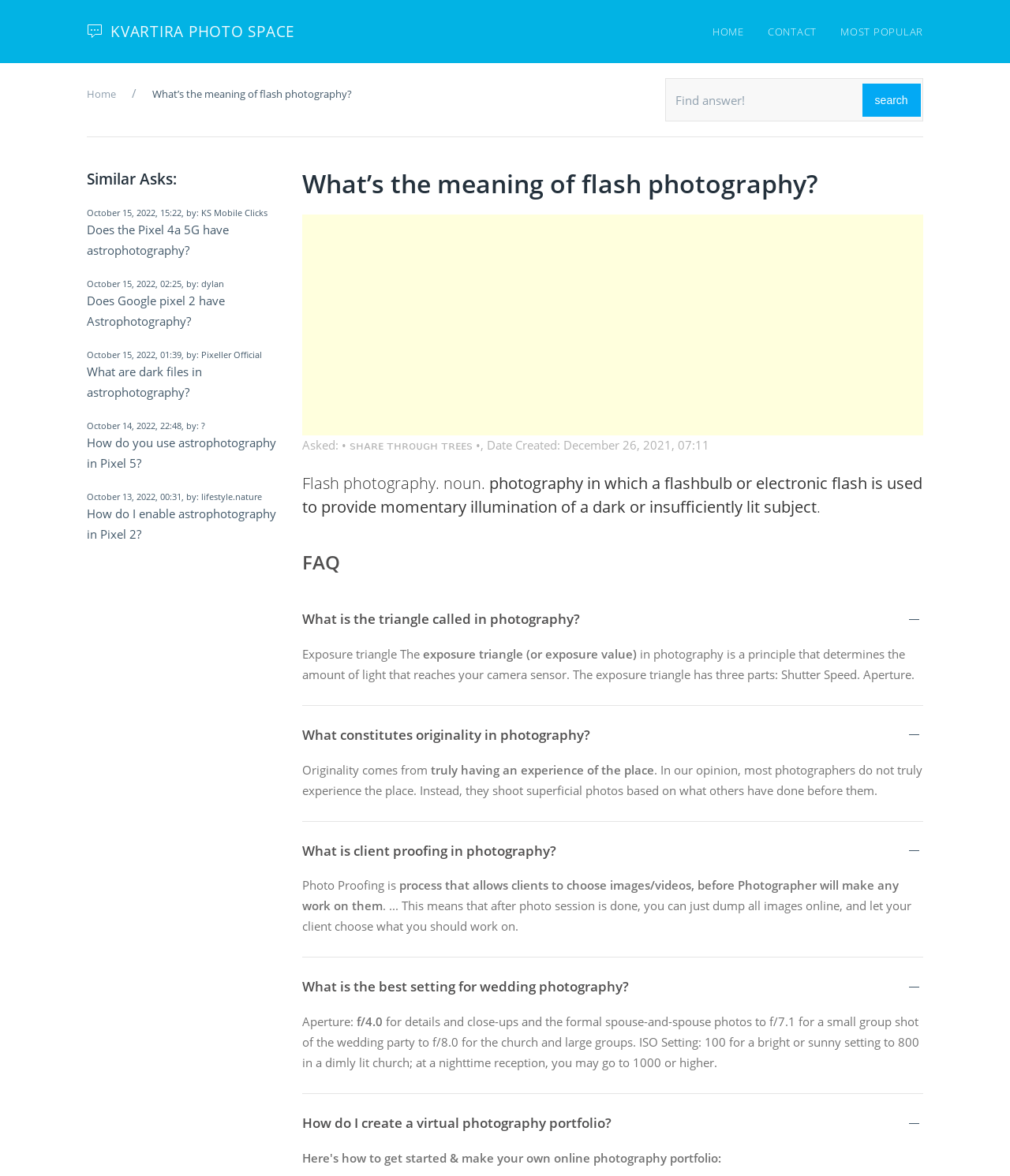Provide a thorough description of this webpage.

This webpage is about FOTO SPACE, a photography-related platform. At the top, there is a navigation bar with links to "KVARTIRA PHOTO SPACE", "HOME", "CONTACT", and "MOST POPULAR". Below the navigation bar, there is a search bar with a text box and a search button.

The main content of the page is divided into two sections. The left section has a heading "What's the meaning of flash photography?" followed by a definition of flash photography. Below the definition, there are several links to related questions, each with a timestamp and author information.

The right section has a heading "Similar Asks:" followed by a list of links to related questions, each with a timestamp and author information. Below the list, there is a section with a heading "What's the meaning of flash photography?" again, followed by a definition and several related questions with headings, such as "What is the triangle called in photography?", "What constitutes originality in photography?", and so on. Each question has a brief answer or explanation.

There is also an advertisement iframe embedded in the page. At the bottom of the page, there is a section with a heading "FAQ" that lists several questions and answers related to photography.